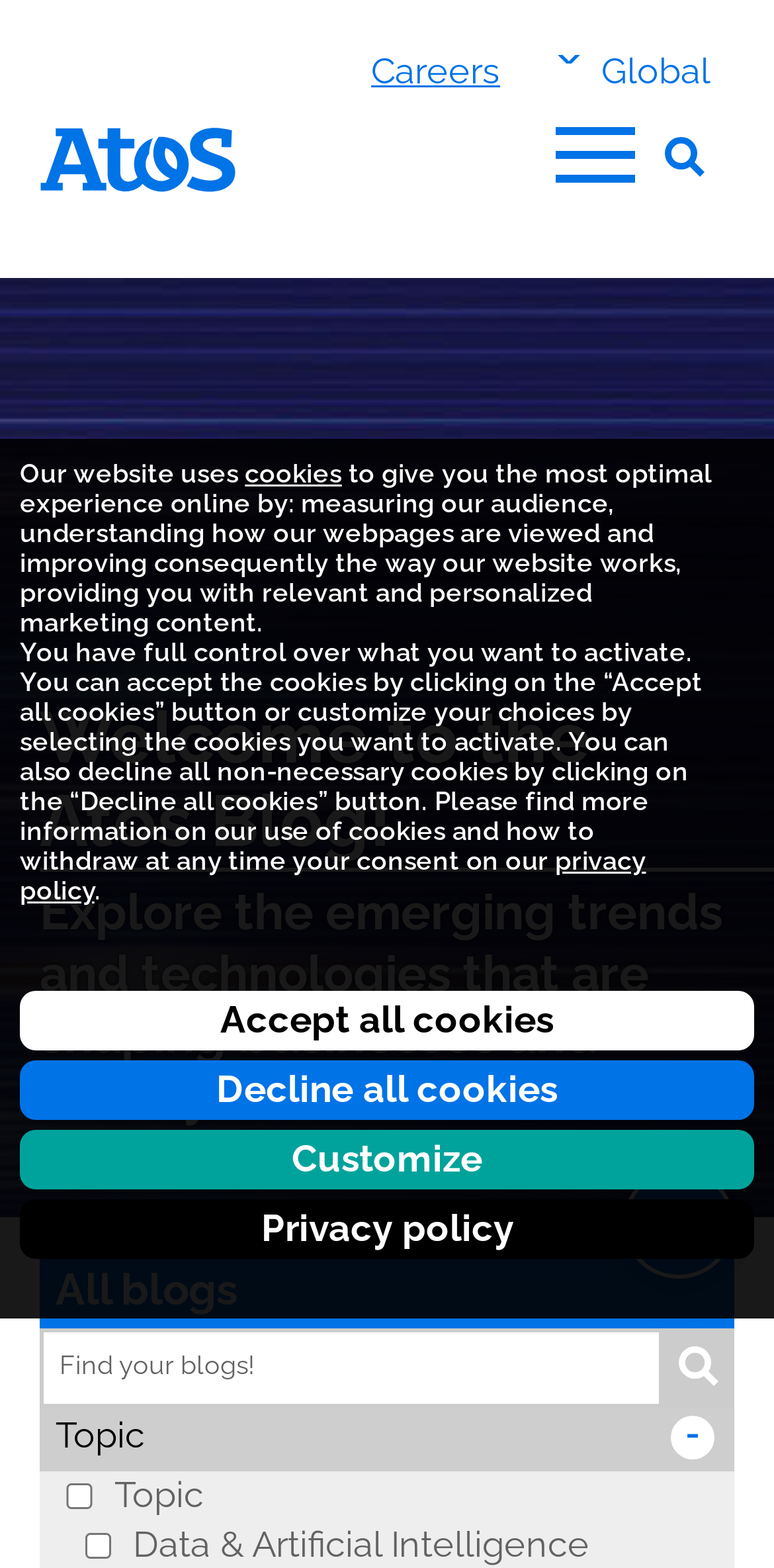Find the headline of the webpage and generate its text content.

Welcome to the Atos Blog!